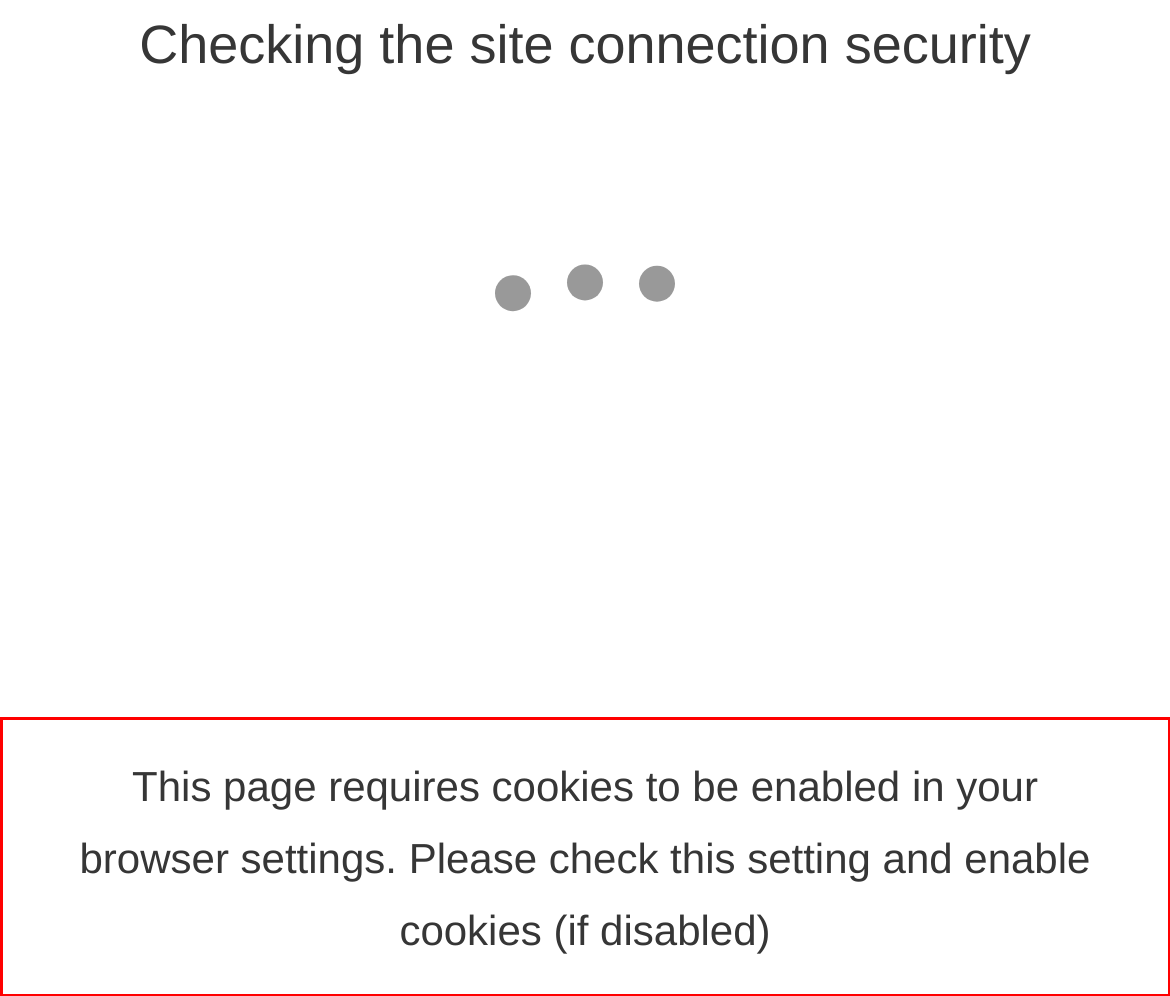Review the screenshot of the webpage and recognize the text inside the red rectangle bounding box. Provide the extracted text content.

This page requires cookies to be enabled in your browser settings. Please check this setting and enable cookies (if disabled)